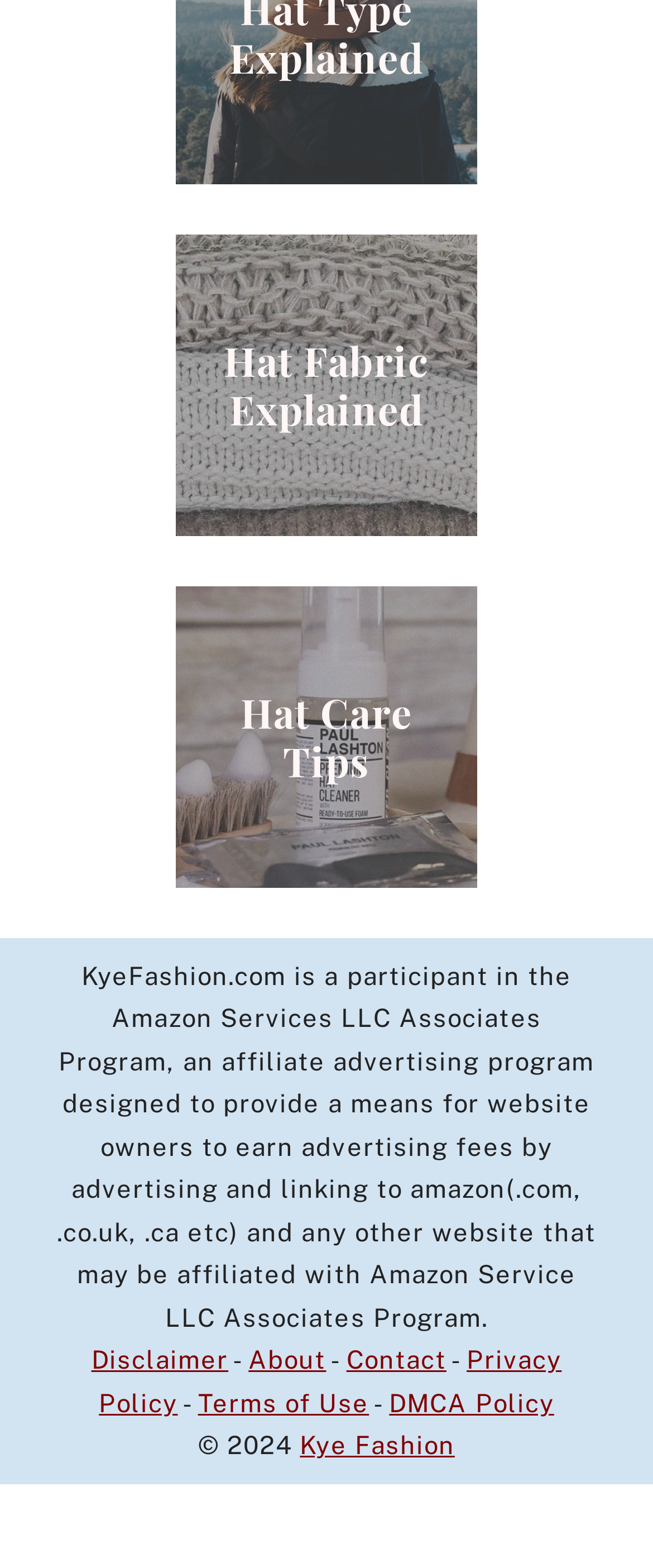Find the UI element described as: "Disclaimer" and predict its bounding box coordinates. Ensure the coordinates are four float numbers between 0 and 1, [left, top, right, bottom].

[0.14, 0.858, 0.35, 0.876]